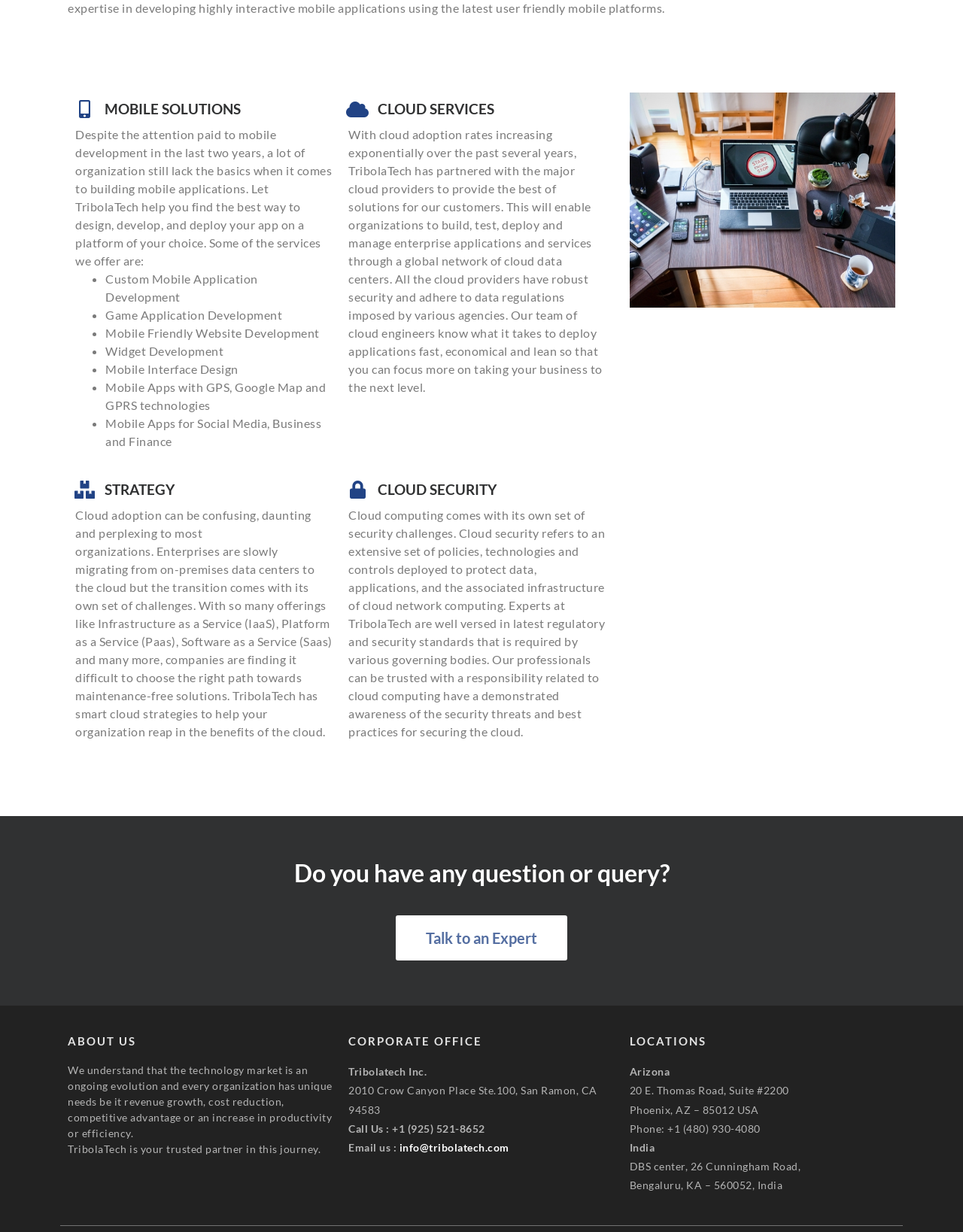Extract the bounding box coordinates for the UI element described by the text: "Talk to an Expert". The coordinates should be in the form of [left, top, right, bottom] with values between 0 and 1.

[0.411, 0.743, 0.589, 0.78]